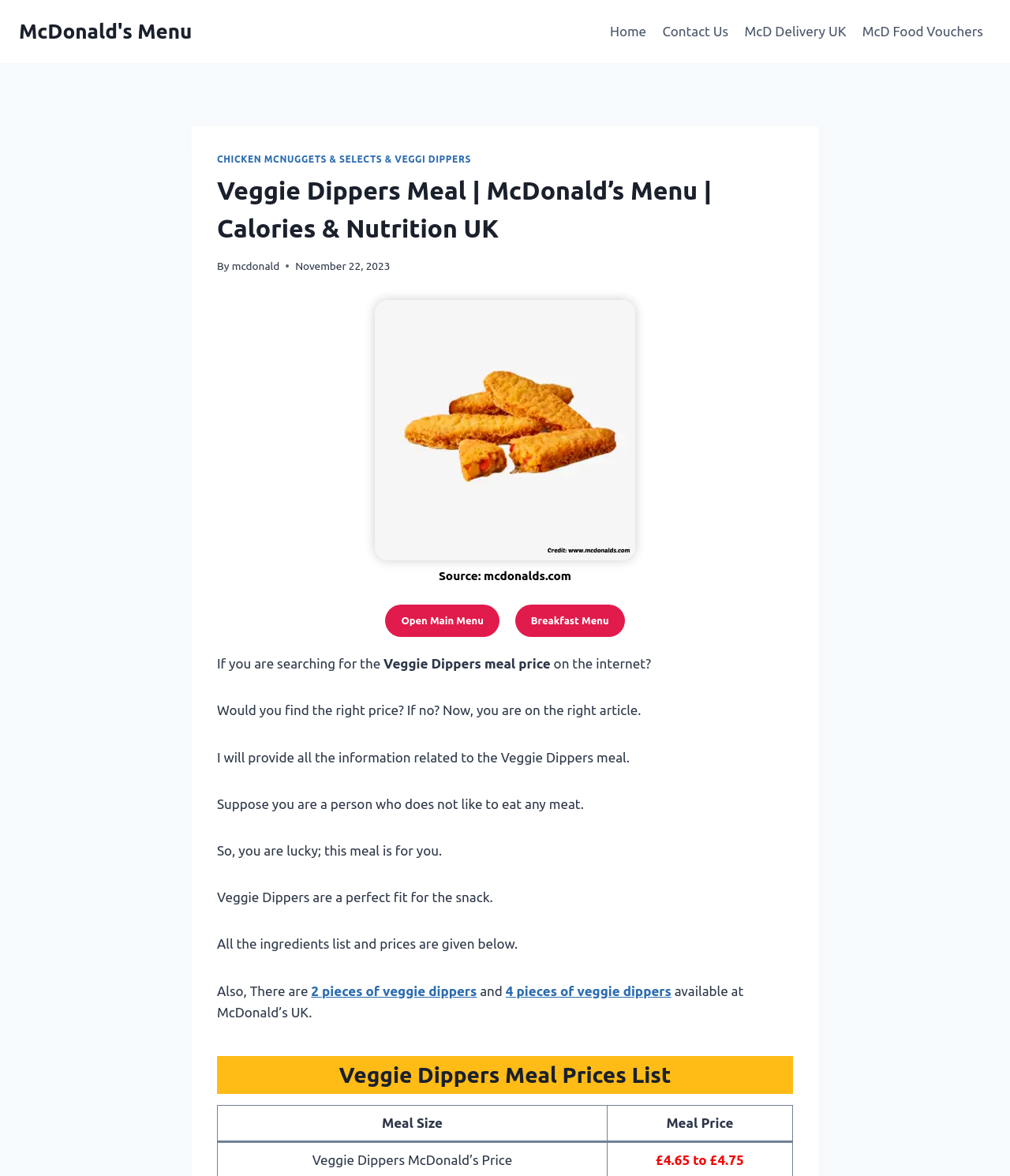Kindly determine the bounding box coordinates of the area that needs to be clicked to fulfill this instruction: "View the 2 pieces of veggie dippers option".

[0.308, 0.836, 0.472, 0.849]